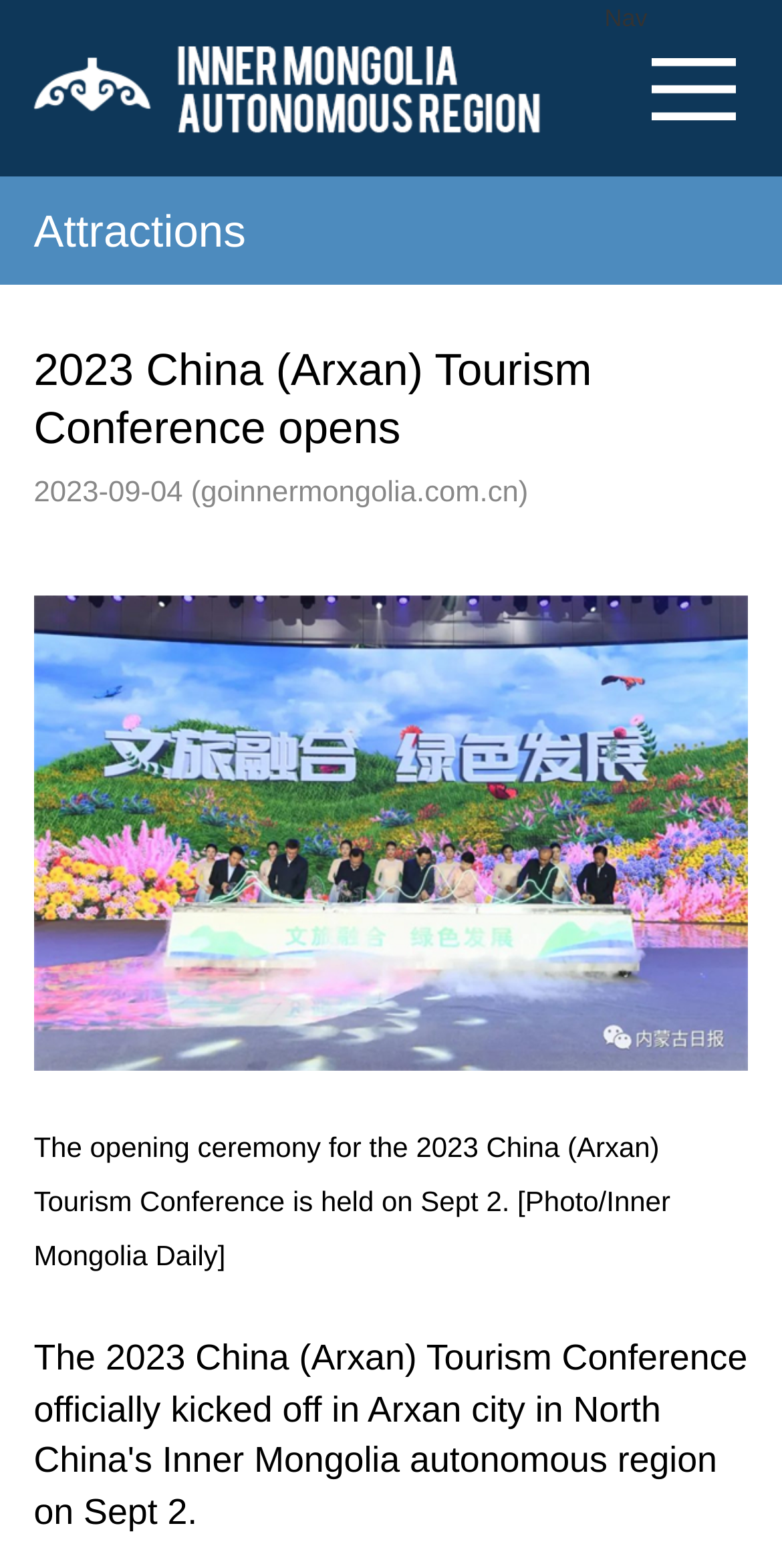Locate the bounding box coordinates of the UI element described by: "Nav". Provide the coordinates as four float numbers between 0 and 1, formatted as [left, top, right, bottom].

[0.773, 0.0, 1.0, 0.113]